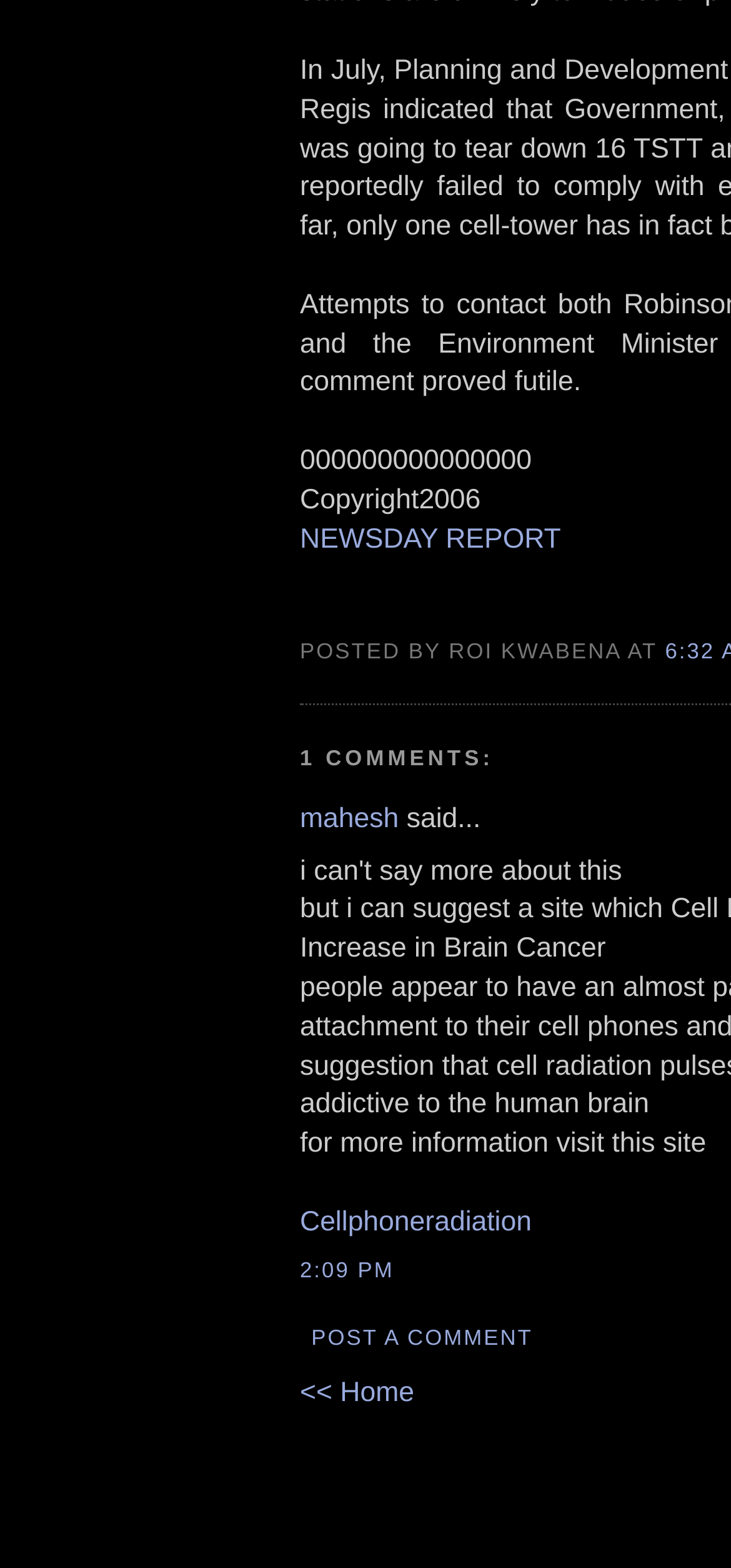Based on the visual content of the image, answer the question thoroughly: What is the topic of the report?

The topic of the report can be inferred from the link element 'Cellphoneradiation' which is located below the comment text, indicating that the report is related to cell phone radiation.